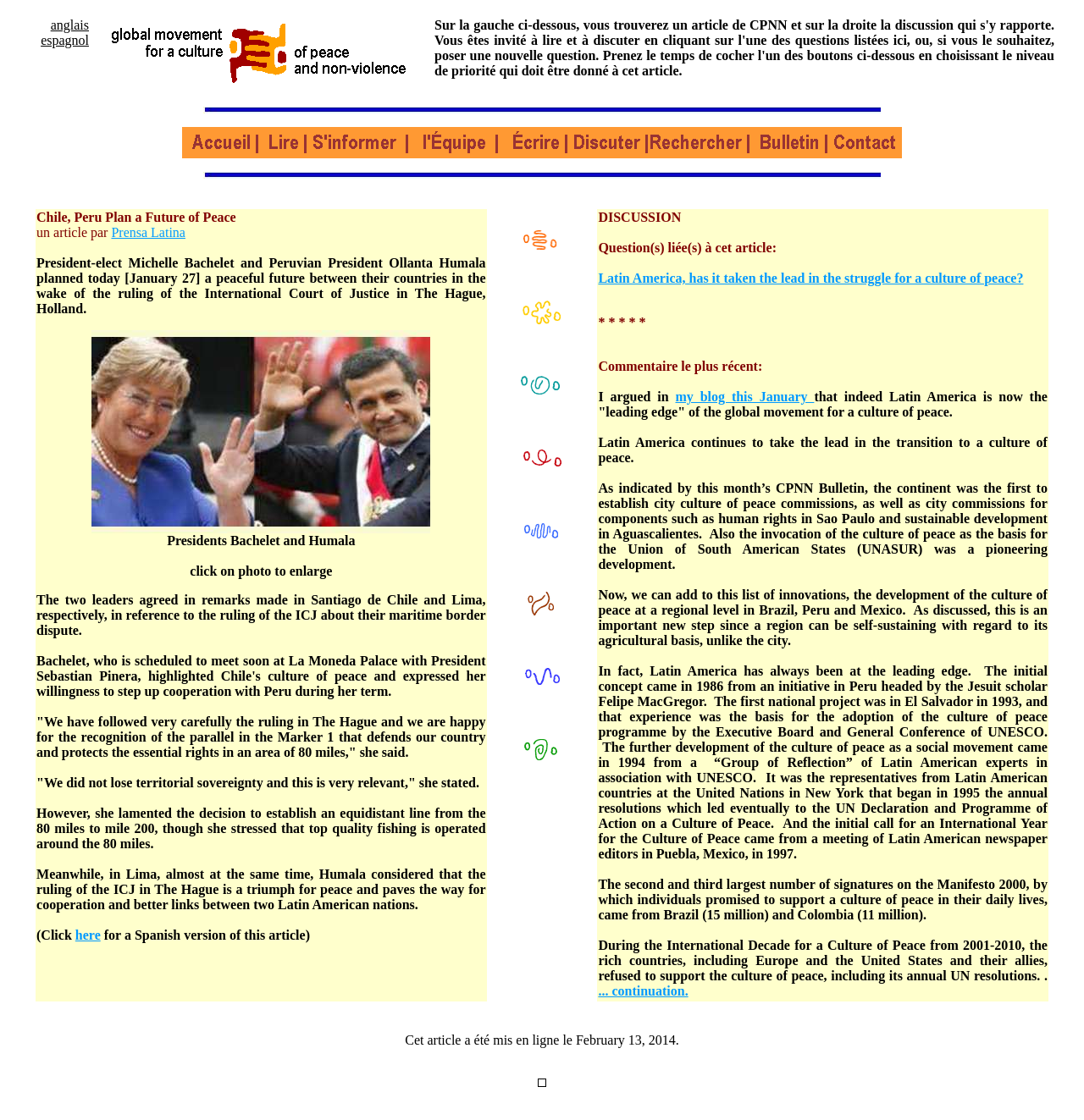What is the topic of the article?
Using the visual information, reply with a single word or short phrase.

Peace report